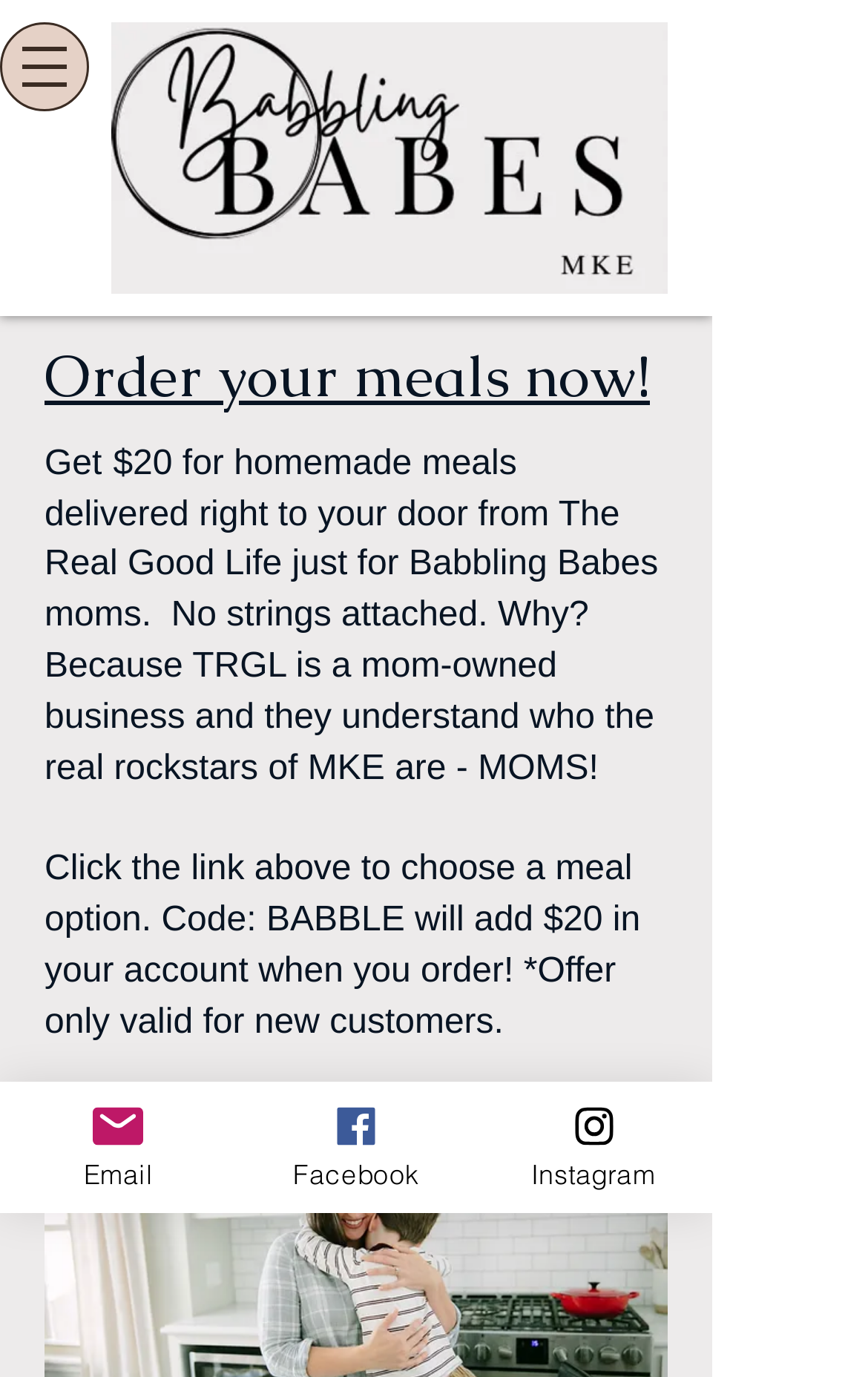What is the code to get $20 in the account?
Please respond to the question with a detailed and well-explained answer.

According to the static text with ID 162, the code to get $20 in the account is 'BABBLE', which is mentioned in the sentence 'Code: BABBLE will add $20 in your account when you order!'.